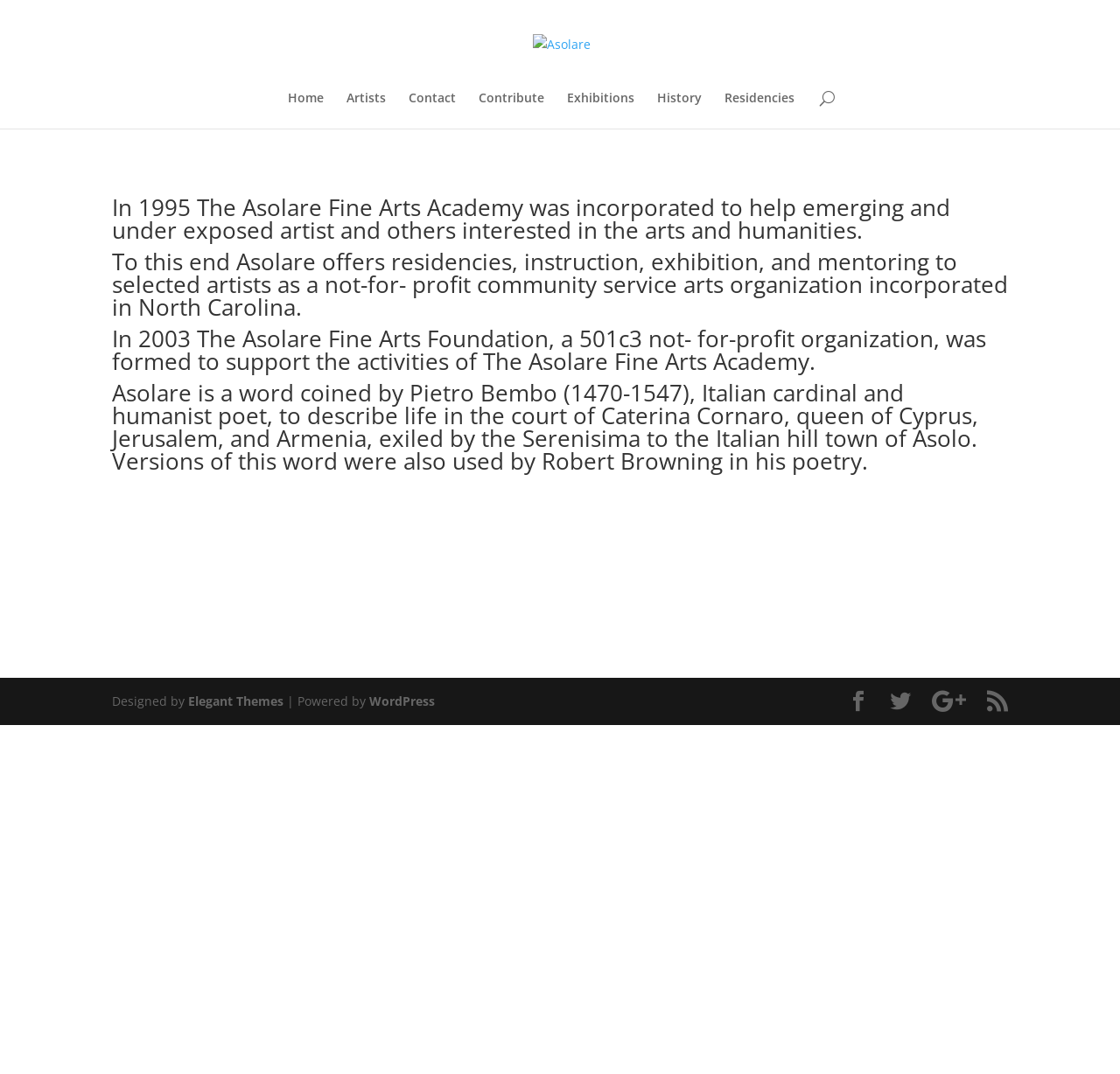Indicate the bounding box coordinates of the clickable region to achieve the following instruction: "Read about Asolare's history."

[0.586, 0.086, 0.626, 0.12]